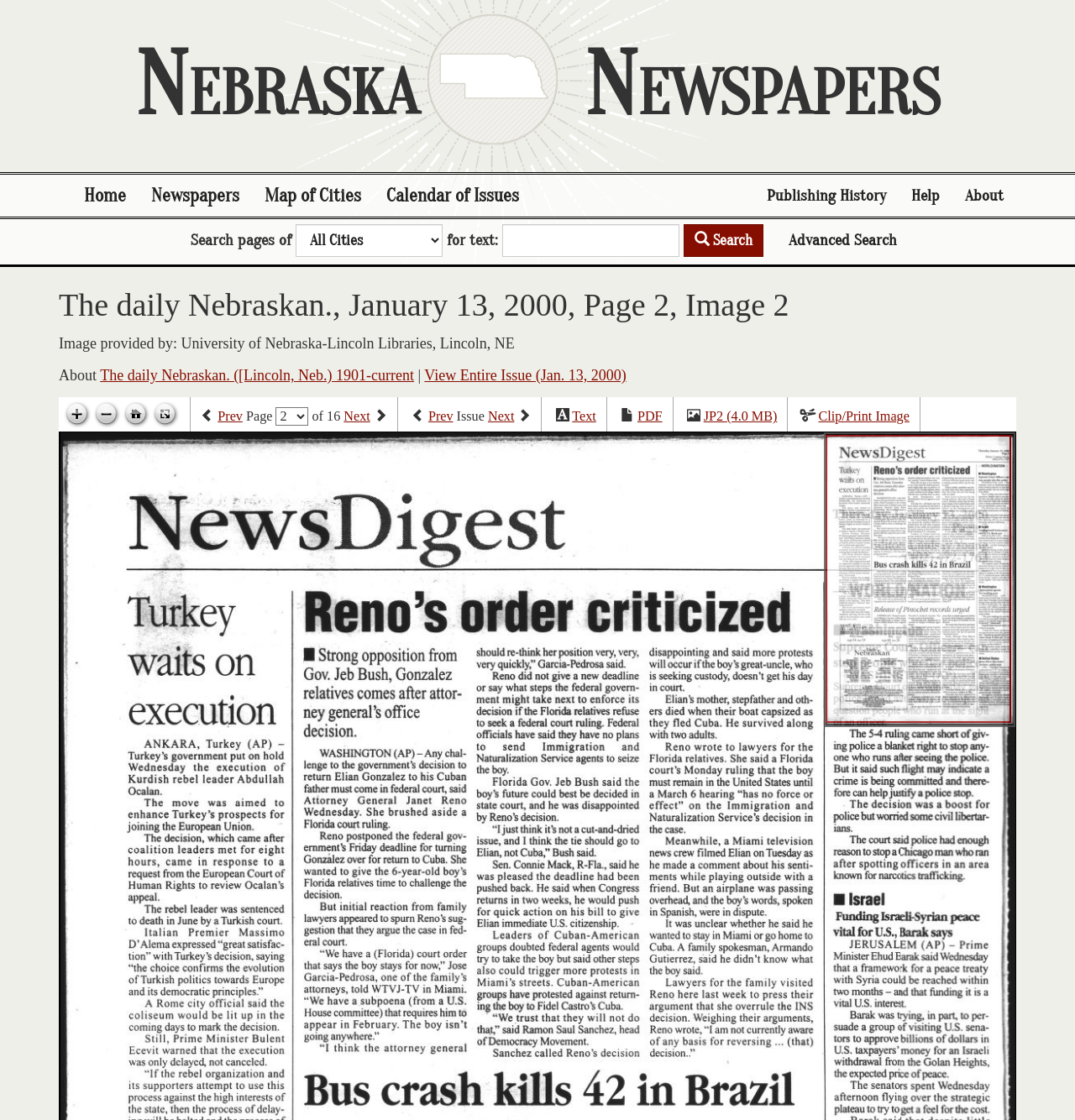Explain in detail what you observe on this webpage.

This webpage is dedicated to Nebraska Newspapers, providing resources related to the state's papers. At the top, there is a heading "Nebraska Newspapers" followed by a row of links, including "Home", "Newspapers", "Map of Cities", "Calendar of Issues", "Publishing History", "Help", and "About". 

Below the links, there is a search bar with a combobox and a search button. The search bar allows users to search pages of newspapers for specific text. To the right of the search bar, there is an "Advanced Search" link.

The main content of the page is focused on a specific newspaper issue, "The daily Nebraskan., January 13, 2000, Page 2, Image 2". There is a heading with the title of the newspaper issue, followed by a static text "Image provided by: University of Nebraska-Lincoln Libraries, Lincoln, NE". 

On the left side of the page, there are several links and buttons, including "View Entire Issue (Jan. 13, 2000)", "Zoom in", "Zoom out", "Go home", and "Toggle full page". These buttons allow users to navigate and manipulate the newspaper issue.

In the middle of the page, there is a navigation bar with links to "Previous page", "Next page", "Previous issue", and "Next issue". The navigation bar also displays the current page number and the total number of pages.

On the right side of the page, there are links to view the newspaper issue in different formats, including "Text", "PDF", "JP2 (4.0 MB)", and "Clip/Print Image". 

At the bottom of the page, there is a large canvas element that likely displays the newspaper issue image.